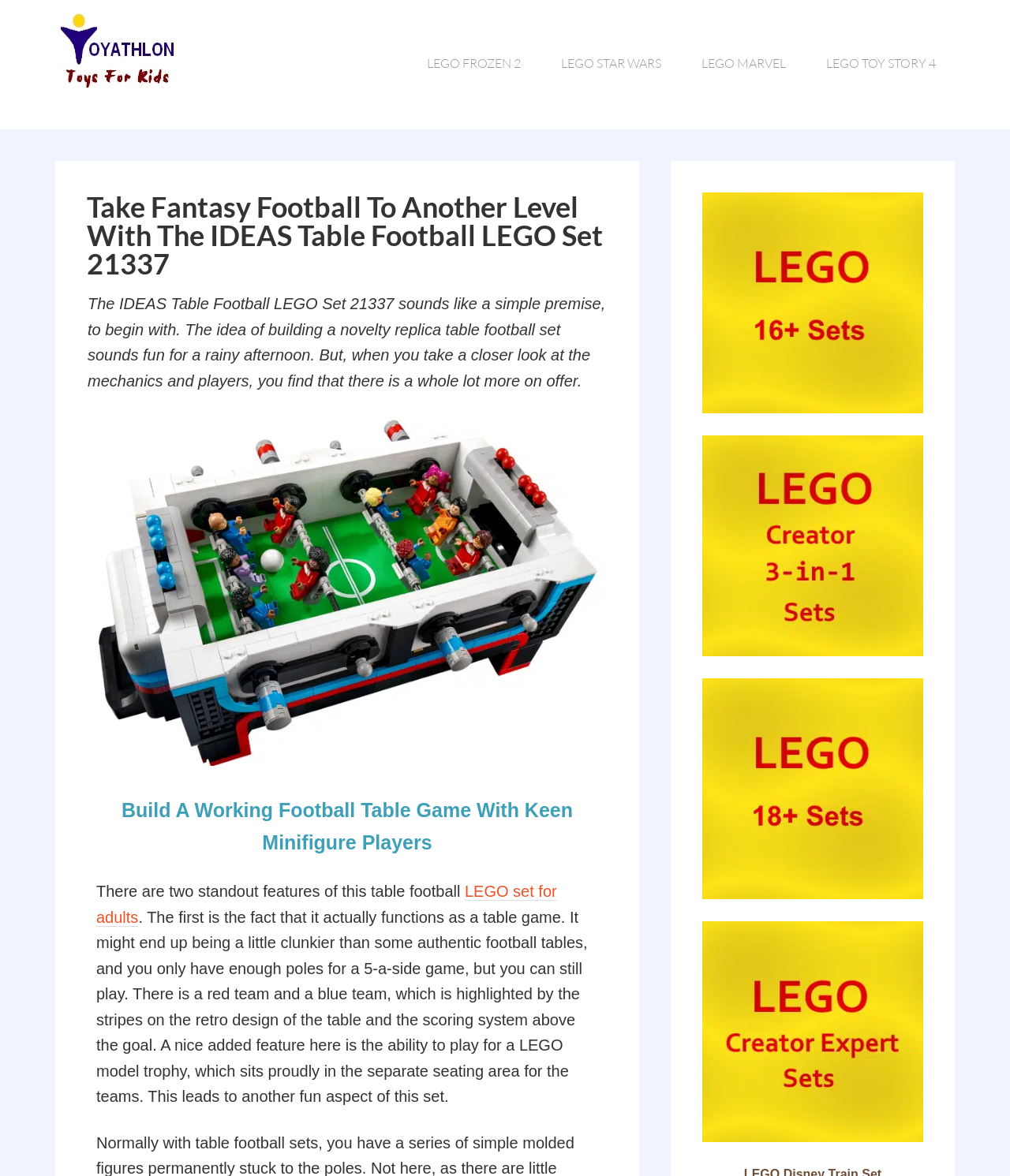Could you specify the bounding box coordinates for the clickable section to complete the following instruction: "Check out the LEGO creator expert link"?

[0.695, 0.783, 0.914, 0.974]